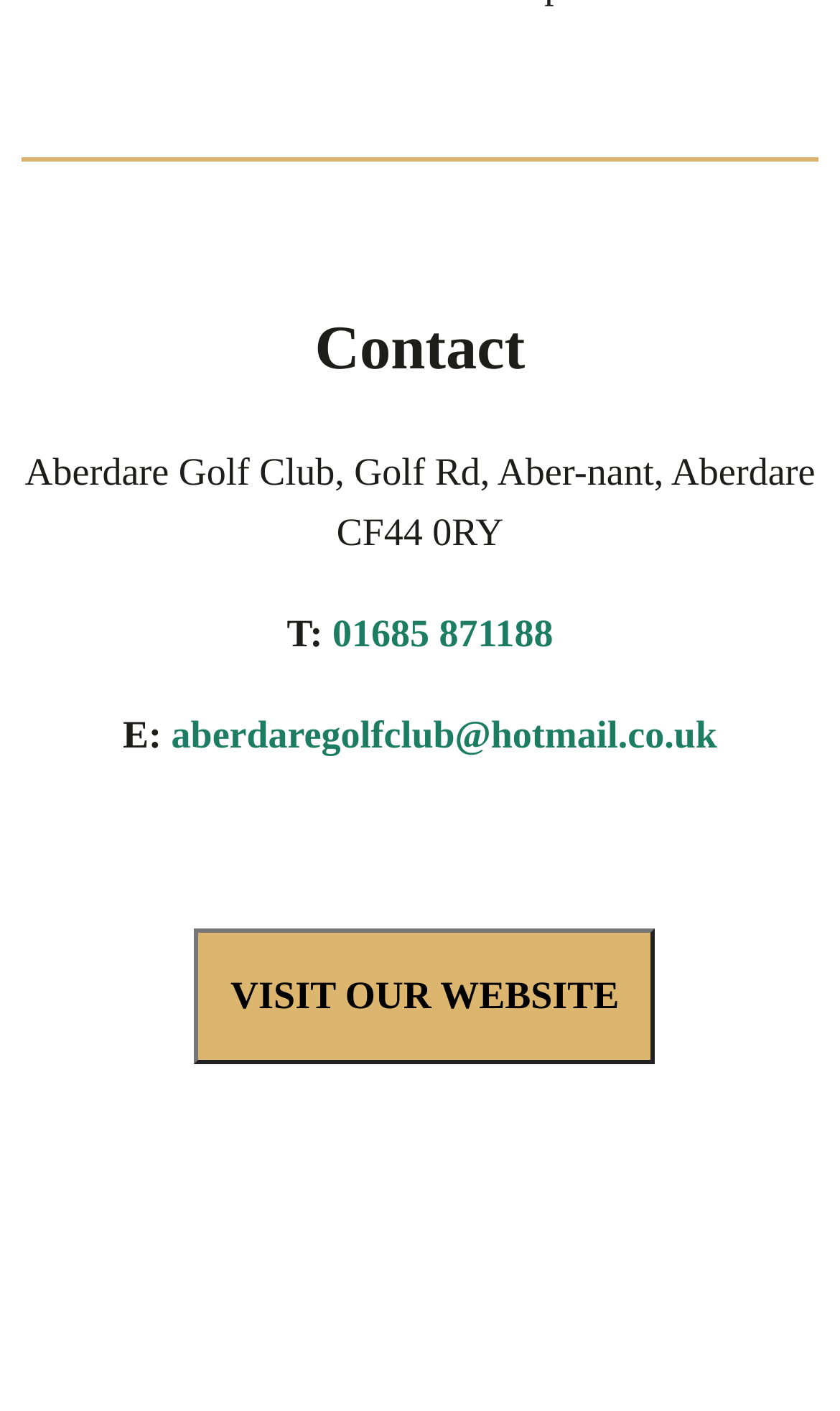How many contact methods are provided on the webpage? Analyze the screenshot and reply with just one word or a short phrase.

3